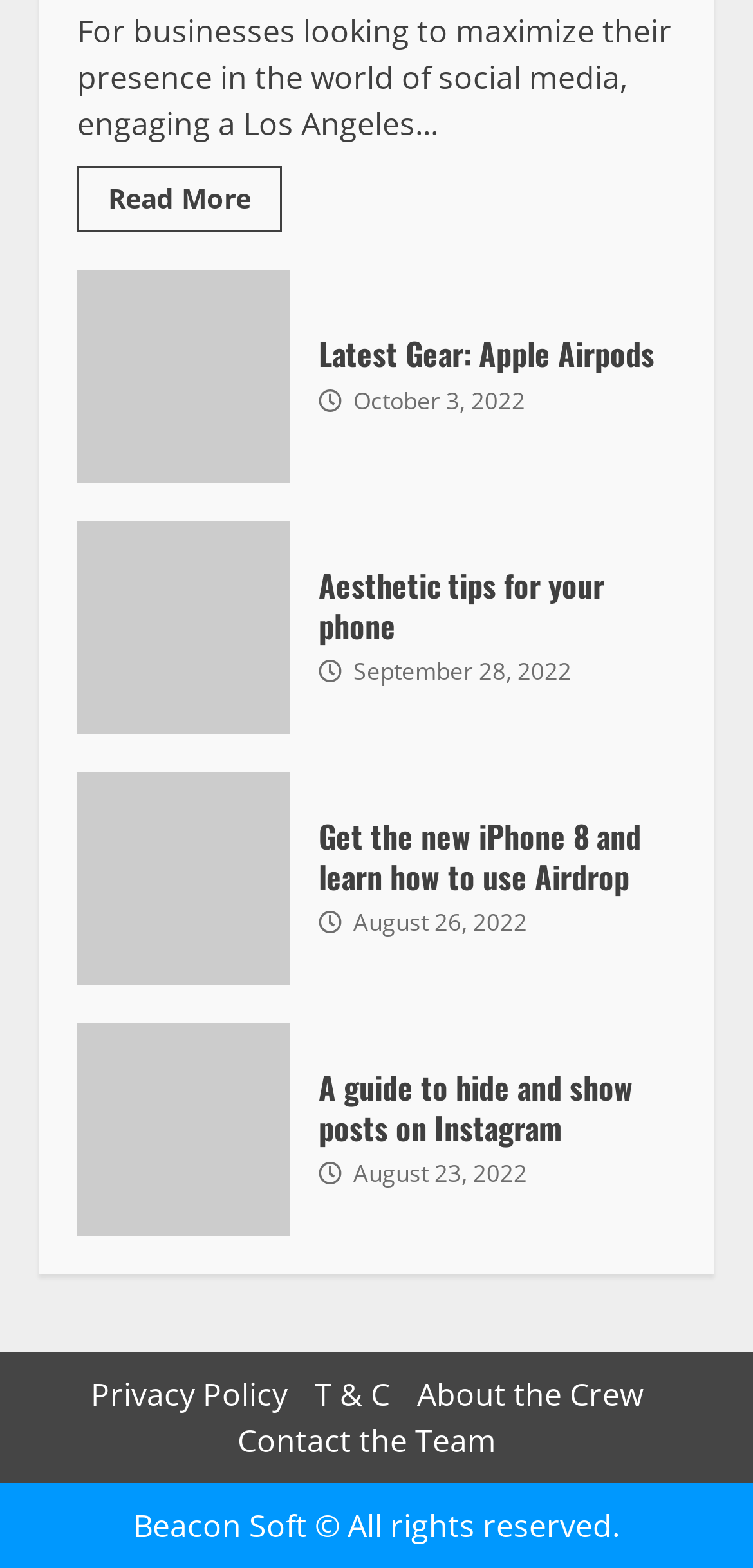Please identify the bounding box coordinates of the clickable area that will fulfill the following instruction: "Visit the privacy policy page". The coordinates should be in the format of four float numbers between 0 and 1, i.e., [left, top, right, bottom].

[0.121, 0.876, 0.382, 0.903]